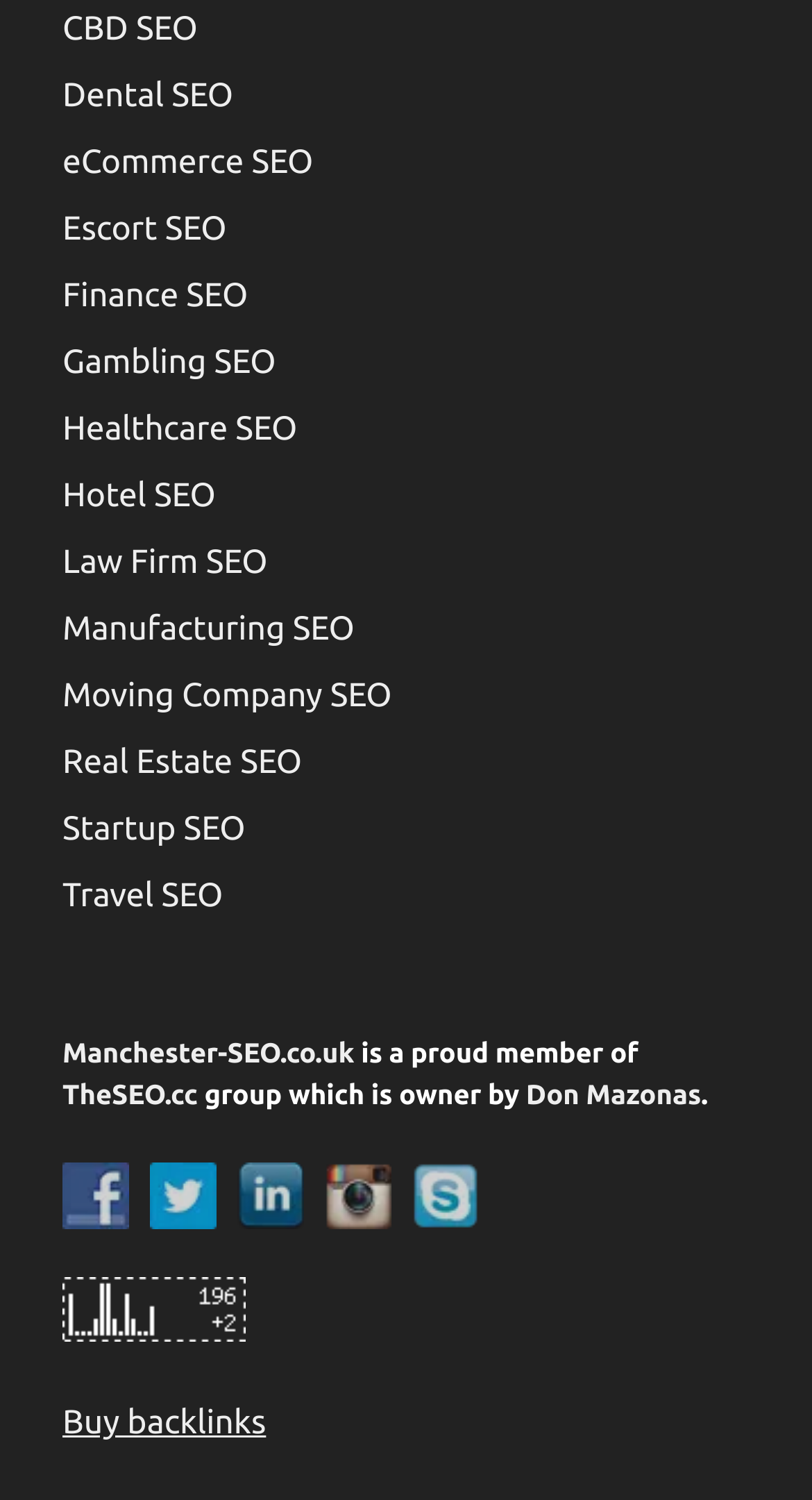Answer the question using only one word or a concise phrase: How many social media platforms can you follow this website on?

5